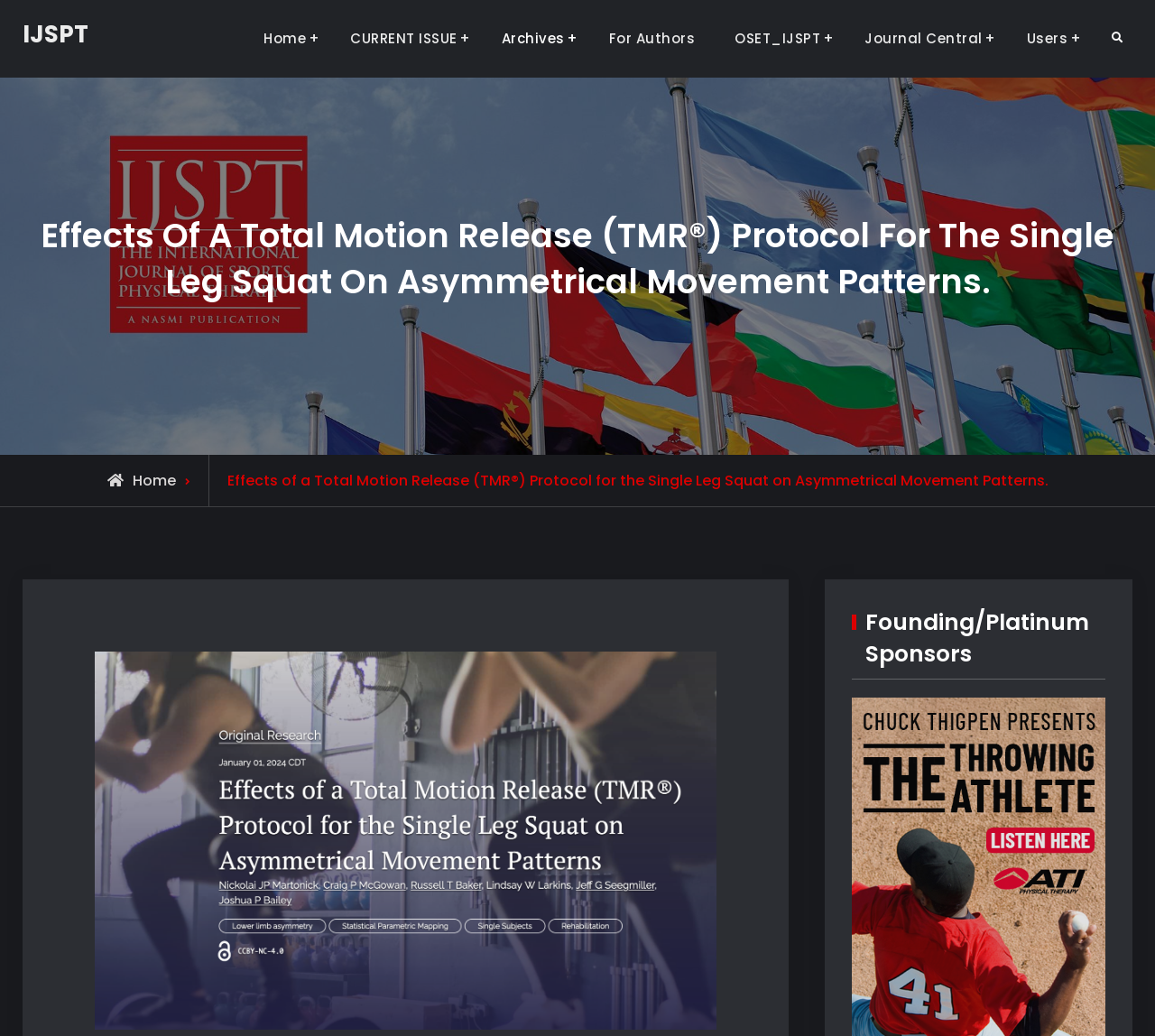Please extract the webpage's main title and generate its text content.

Effects Of A Total Motion Release (TMR®) Protocol For The Single Leg Squat On Asymmetrical Movement Patterns.